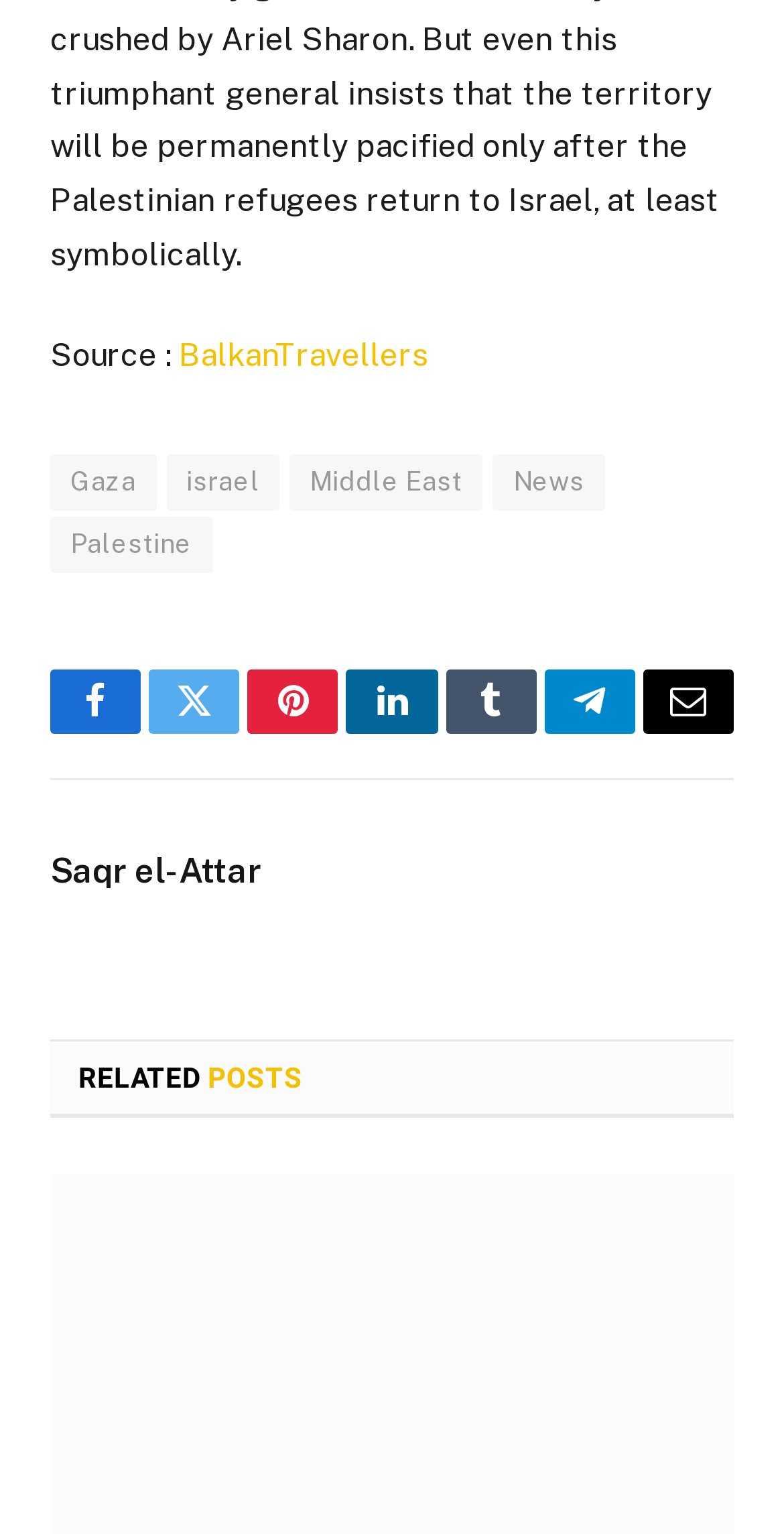Locate the bounding box of the UI element described by: "LinkedIn" in the given webpage screenshot.

[0.442, 0.437, 0.558, 0.479]